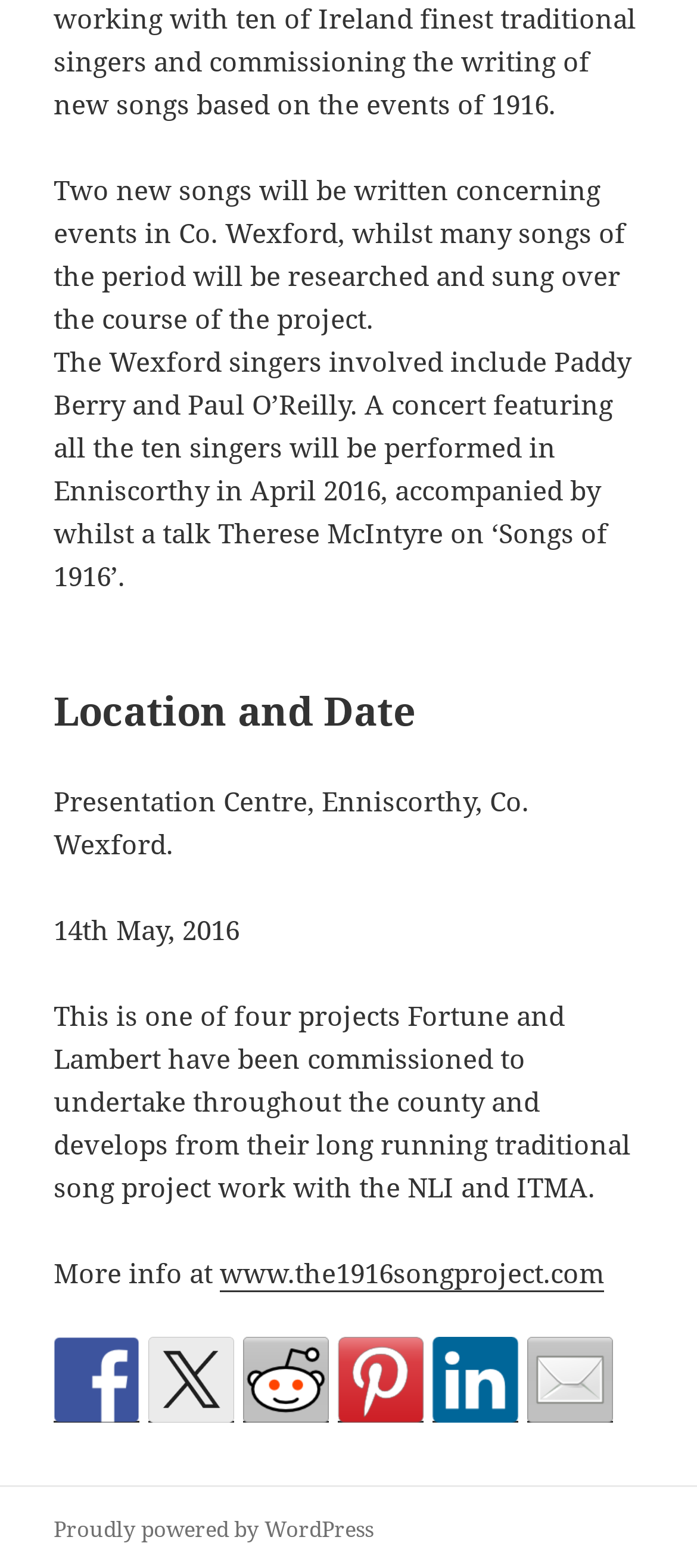Can you find the bounding box coordinates for the element that needs to be clicked to execute this instruction: "visit the 1916 song project website"? The coordinates should be given as four float numbers between 0 and 1, i.e., [left, top, right, bottom].

[0.315, 0.8, 0.867, 0.824]